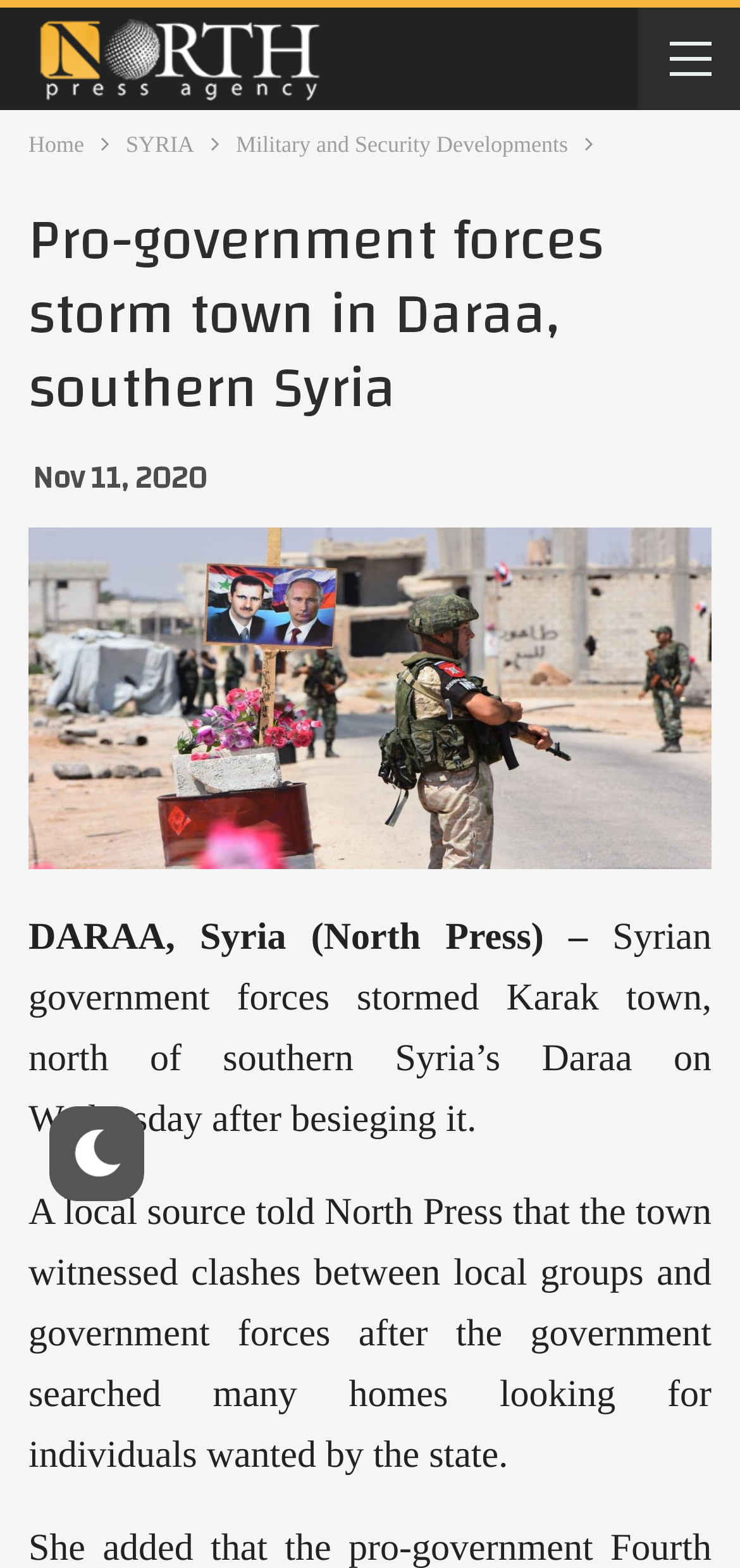Given the webpage screenshot and the description, determine the bounding box coordinates (top-left x, top-left y, bottom-right x, bottom-right y) that define the location of the UI element matching this description: Military and Security Developments

[0.319, 0.079, 0.767, 0.105]